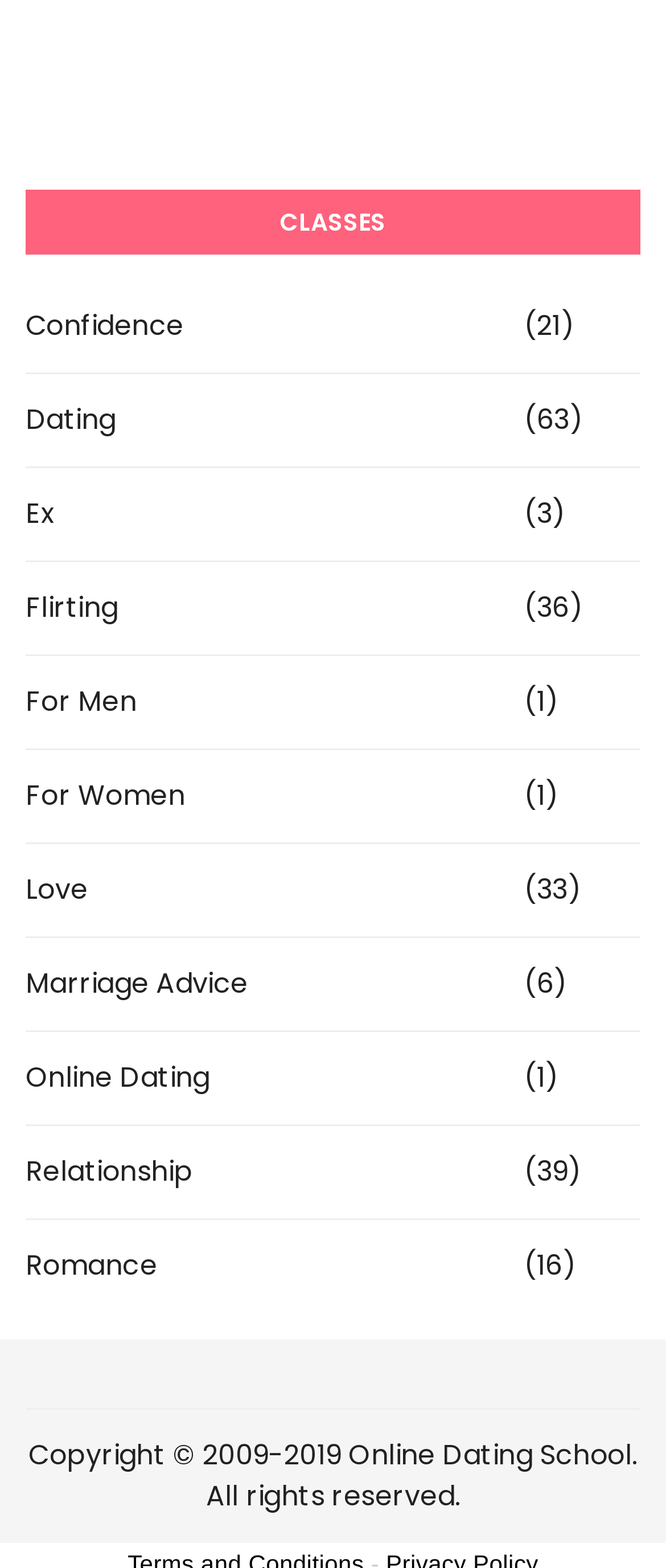Determine the bounding box coordinates for the clickable element required to fulfill the instruction: "Click on Relationship". Provide the coordinates as four float numbers between 0 and 1, i.e., [left, top, right, bottom].

[0.038, 0.735, 0.777, 0.761]